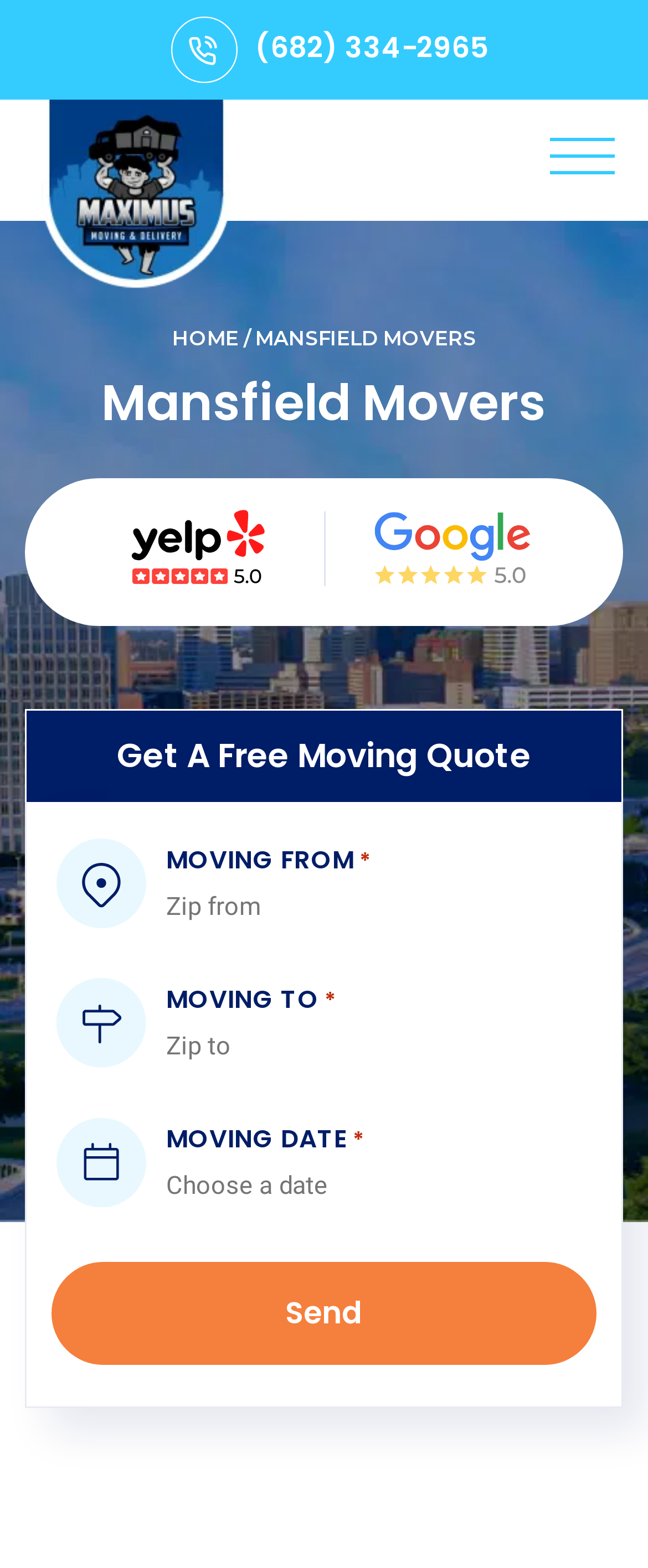Generate a comprehensive caption for the webpage you are viewing.

The webpage is about Maximus Moving & Delivery DFW, a moving company in Mansfield, TX. At the top left, there is a phone number "Phone (682) 334-2965" with a small phone icon next to it. To the right of the phone number, there is a logo of the company. 

On the top right, there is a navigation menu with a button labeled "navbar-menu-global". When expanded, it shows a link to the "HOME" page, followed by a separator, and then a link to "MANSFIELD MOVERS". 

Below the navigation menu, there is a large heading that reads "Mansfield Movers". Underneath the heading, there are two social media links, "Yelp" and "Google", each accompanied by their respective icons.

The main content of the page is a form to get a free moving quote. The form is headed by a large heading that reads "Get A Free Moving Quote". The form has three required fields: "MOVING FROM", "MOVING TO", and "MOVING DATE". Each field has a corresponding textbox to input the information. The "MOVING DATE" field has a description below it, specifying the format as "MM slash DD slash YYYY". 

At the bottom of the form, there is a "Send" button to submit the quote request.